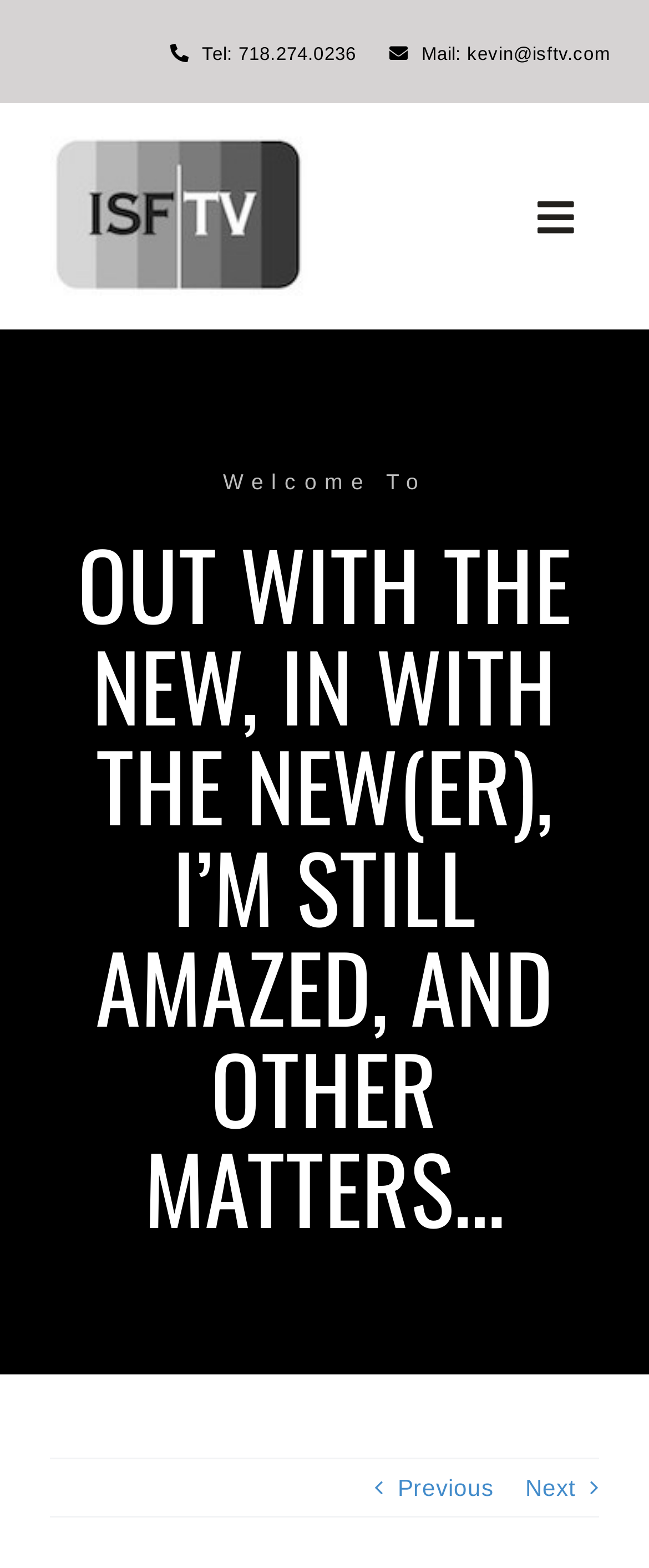Locate the bounding box coordinates of the element to click to perform the following action: 'Read the article 'OUT WITH THE NEW, IN WITH THE NEW(ER), I’M STILL AMAZED, AND OTHER MATTERS…''. The coordinates should be given as four float values between 0 and 1, in the form of [left, top, right, bottom].

[0.12, 0.328, 0.88, 0.8]